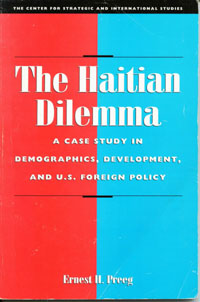What is the color palette of the book cover?
From the screenshot, supply a one-word or short-phrase answer.

Red and light blue